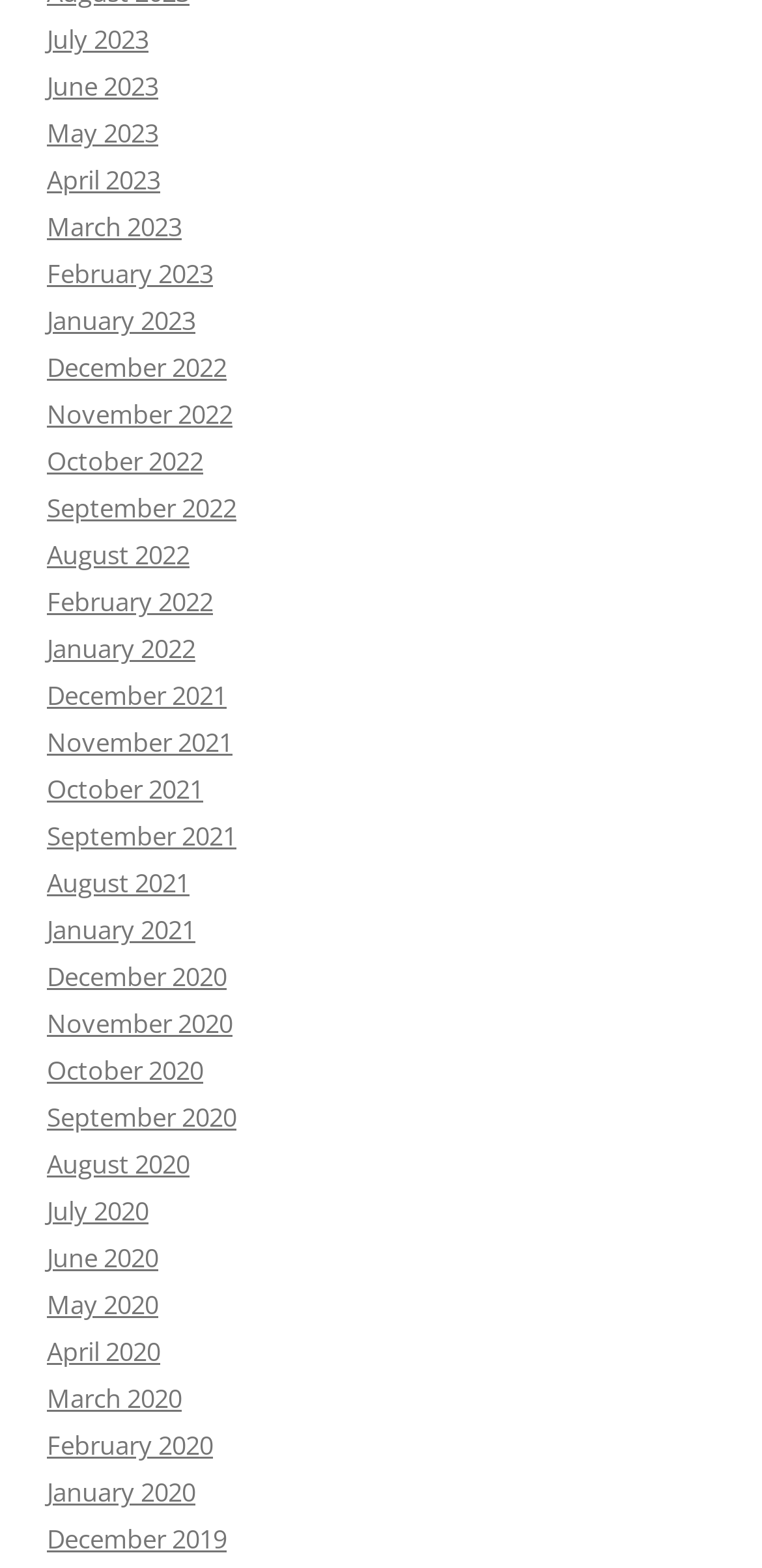What is the earliest month listed on the webpage? Using the information from the screenshot, answer with a single word or phrase.

December 2019